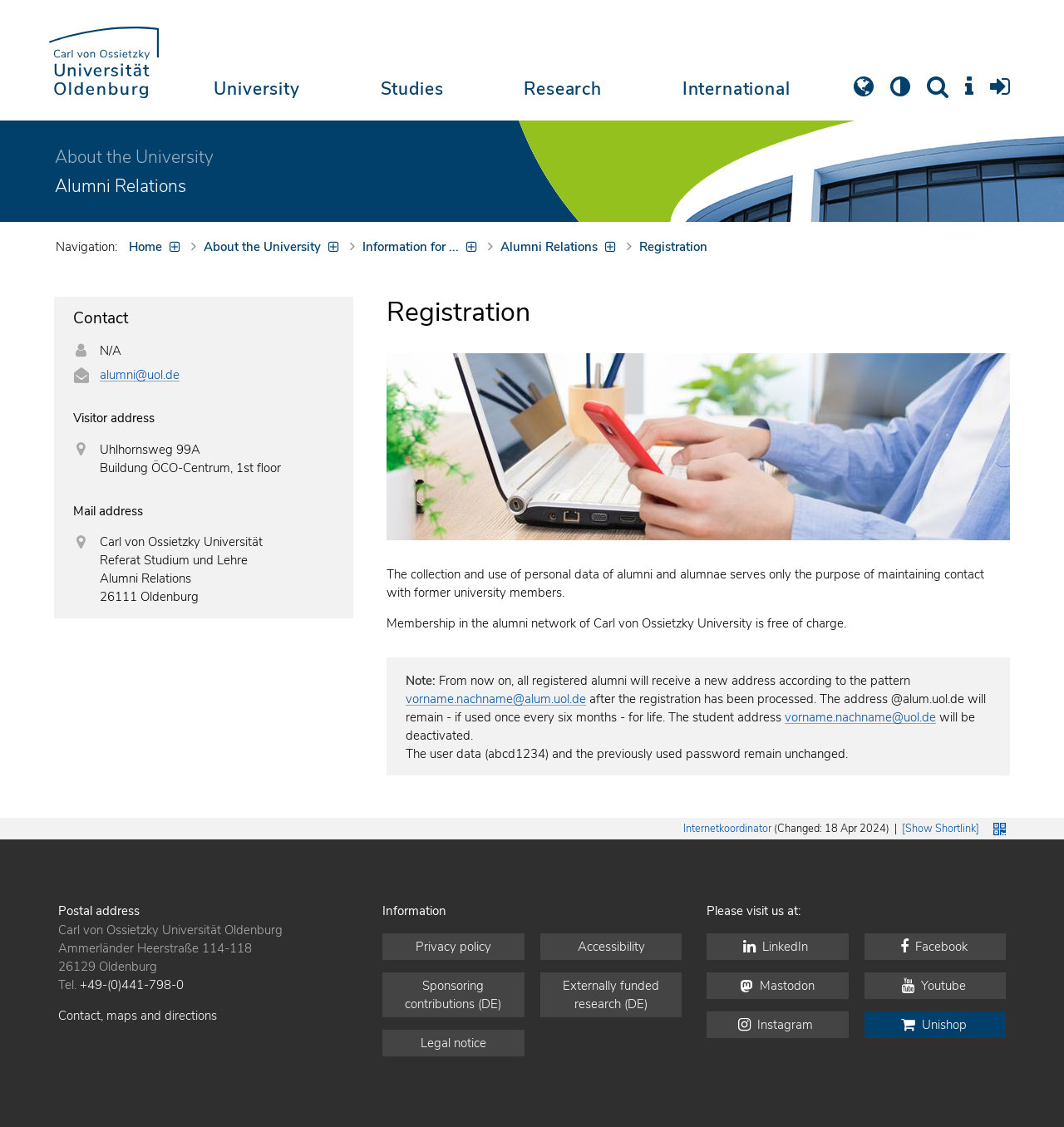Given the following UI element description: "Externally funded research (DE)", find the bounding box coordinates in the webpage screenshot.

[0.508, 0.863, 0.641, 0.903]